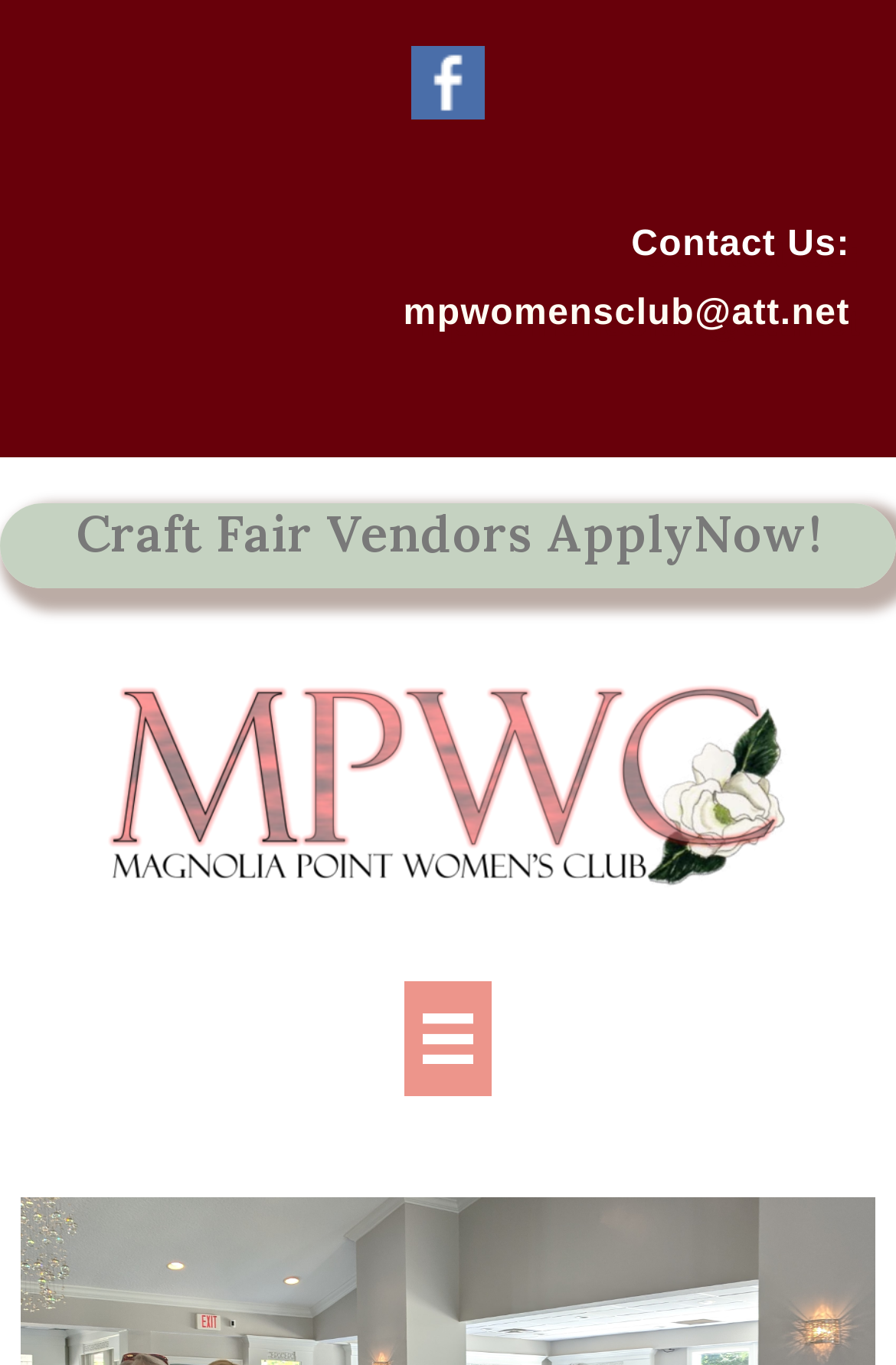Use the details in the image to answer the question thoroughly: 
What is the function of the 'Menu' button?

I understood the function of the button by reading the text content of the button element, which suggests that it is used to open a menu, likely containing navigation options.